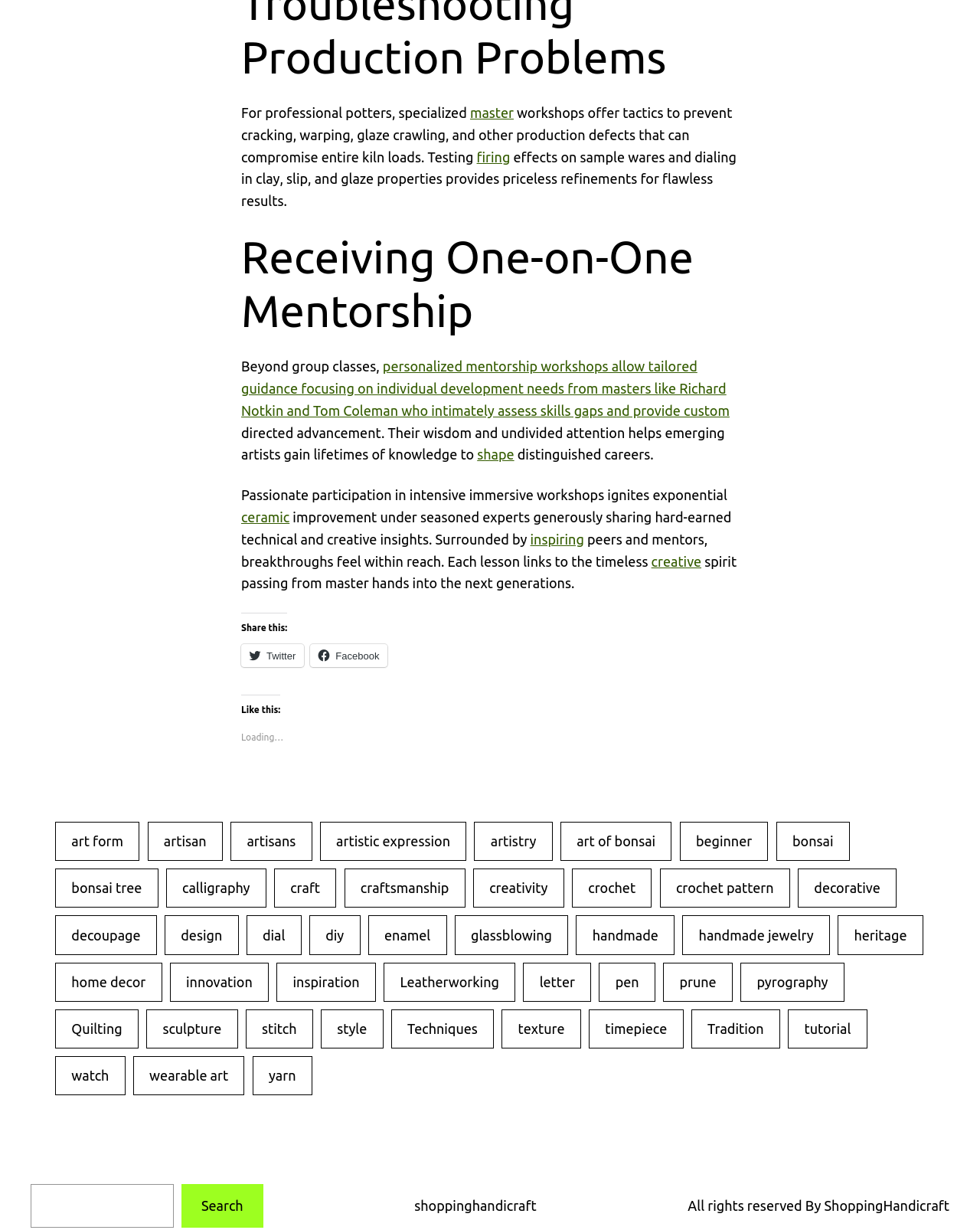What is the topic of the workshops mentioned?
Answer the question with as much detail as you can, using the image as a reference.

The topic of the workshops mentioned is ceramic, which can be inferred from the text 'master potters', 'kiln loads', 'clay, slip, and glaze properties', and 'ceramic improvement'.